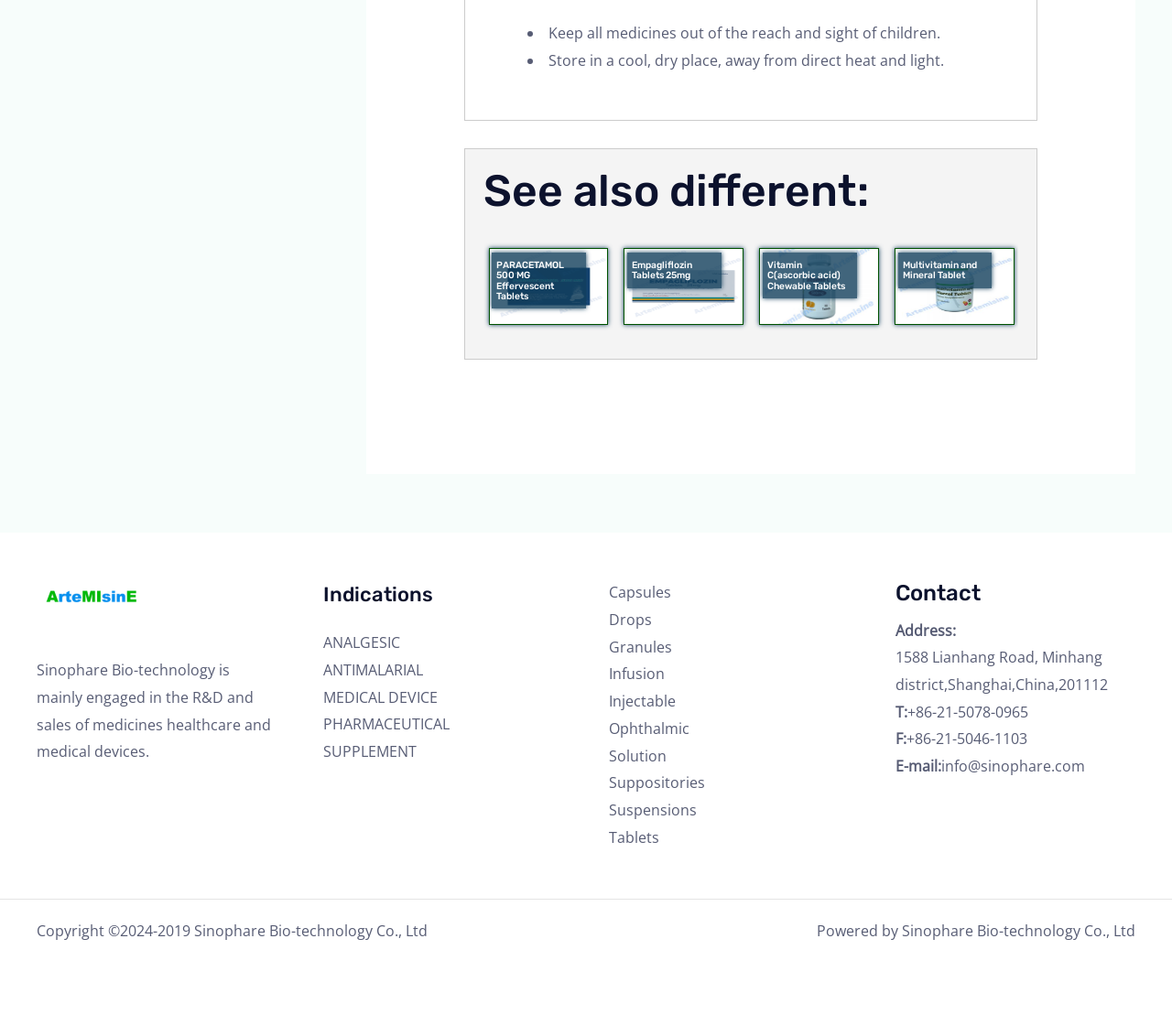Can you provide the bounding box coordinates for the element that should be clicked to implement the instruction: "Click on 'Empagliflozin Tablets 25mg'"?

[0.535, 0.244, 0.615, 0.278]